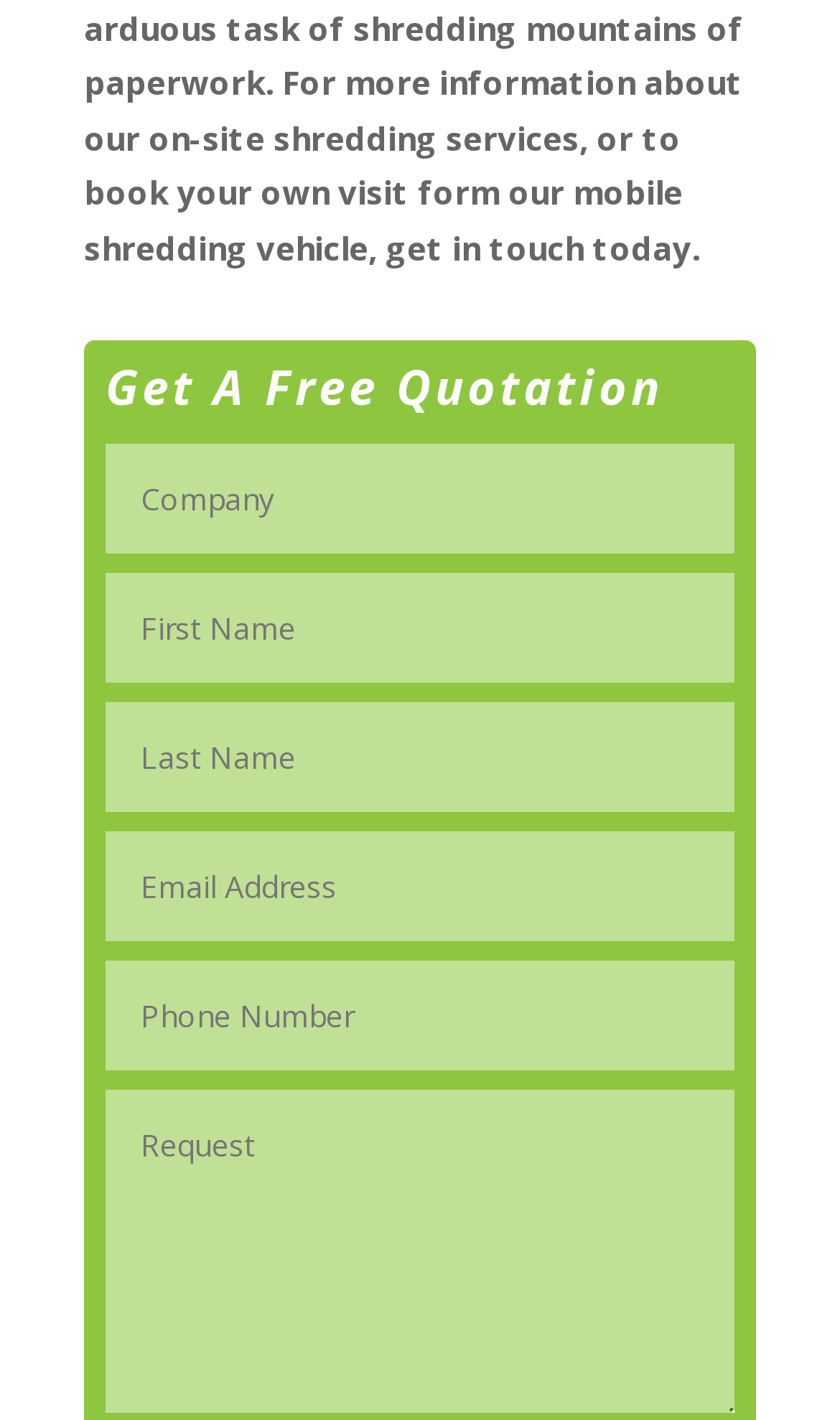How many elements are there in the form?
Provide a concise answer using a single word or phrase based on the image.

8